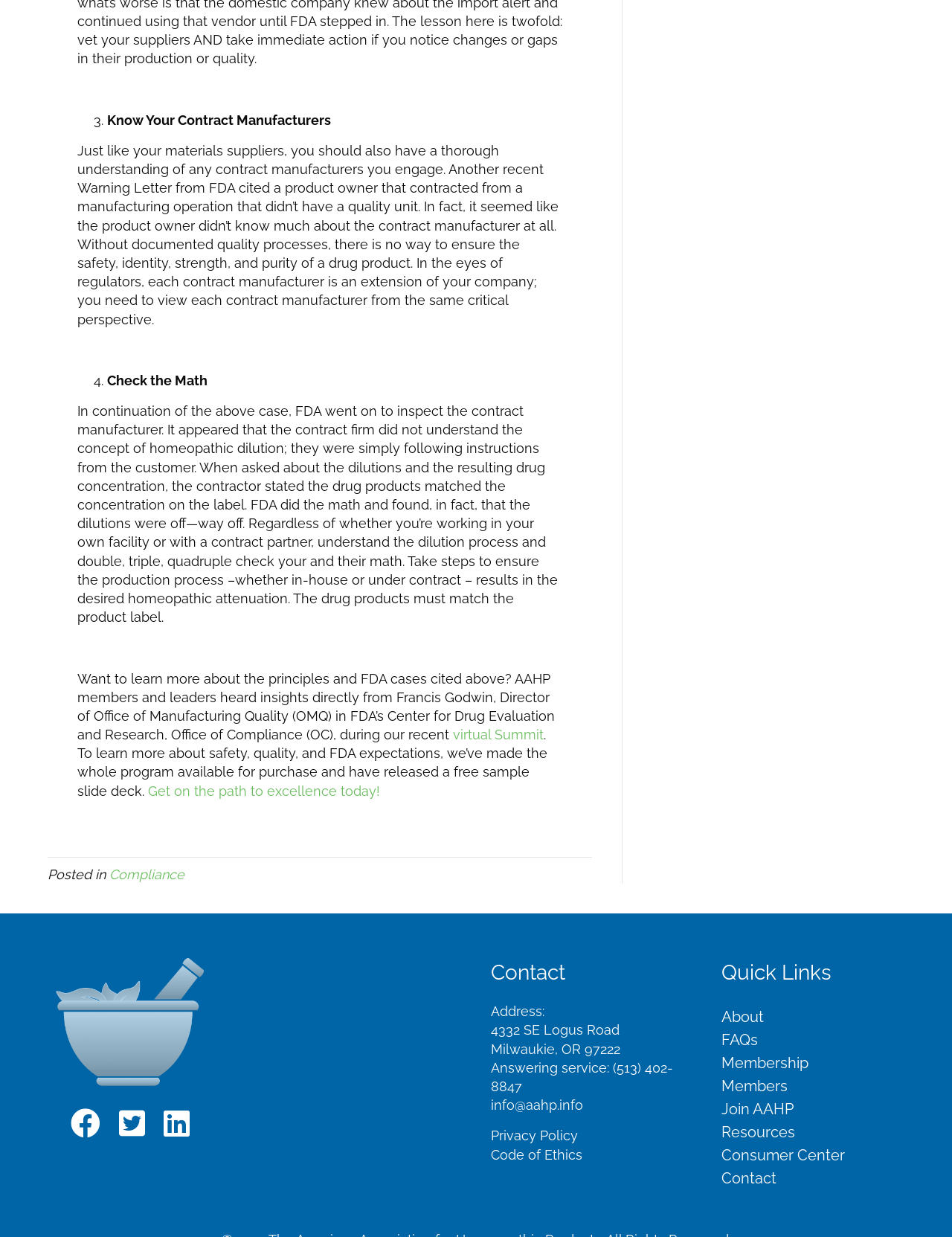Extract the bounding box coordinates of the UI element described: "Privacy Policy". Provide the coordinates in the format [left, top, right, bottom] with values ranging from 0 to 1.

[0.516, 0.912, 0.607, 0.924]